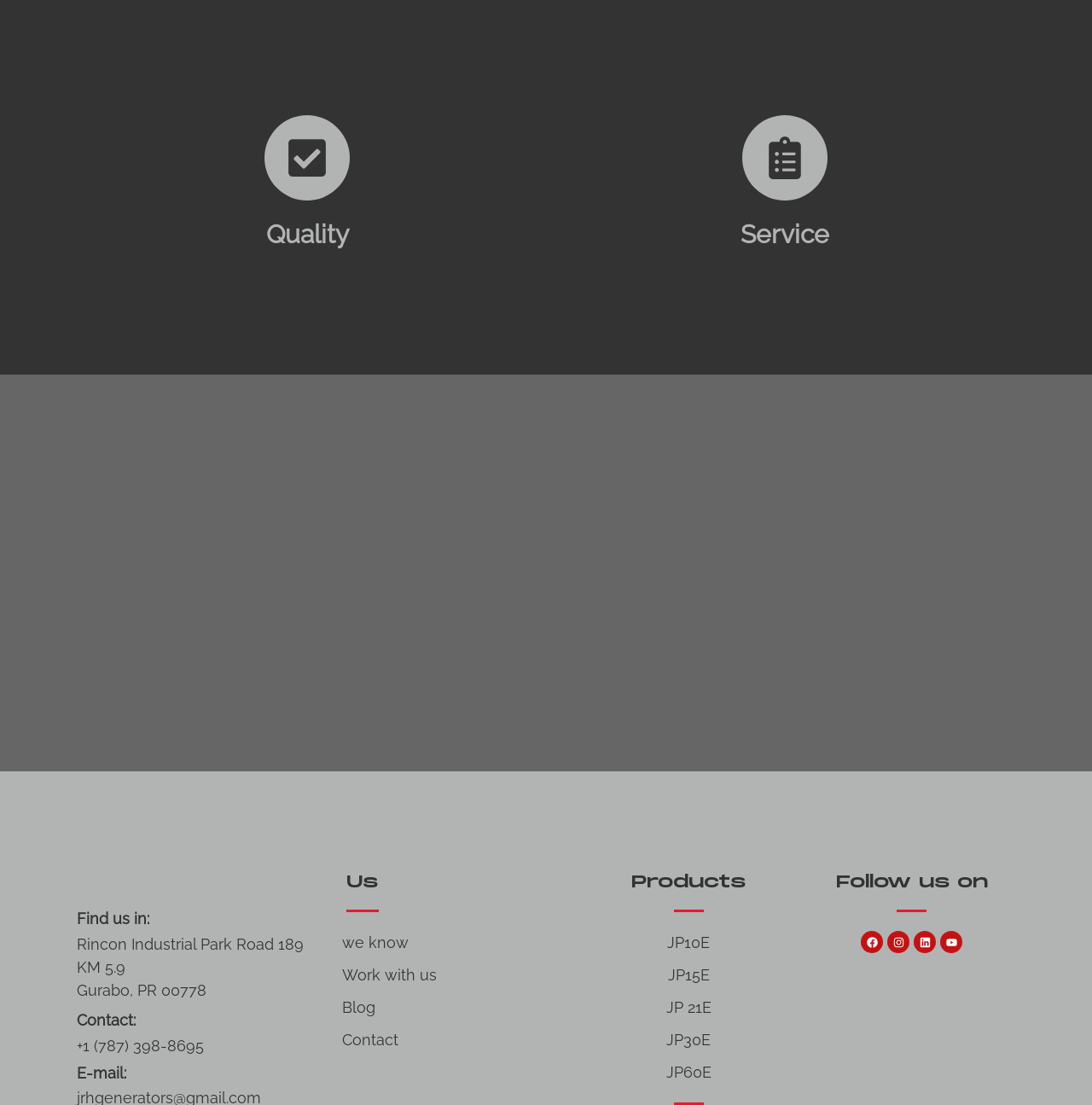What are the products offered by the company?
Your answer should be a single word or phrase derived from the screenshot.

JP10E, JP15E, JP 21E, JP30E, JP60E